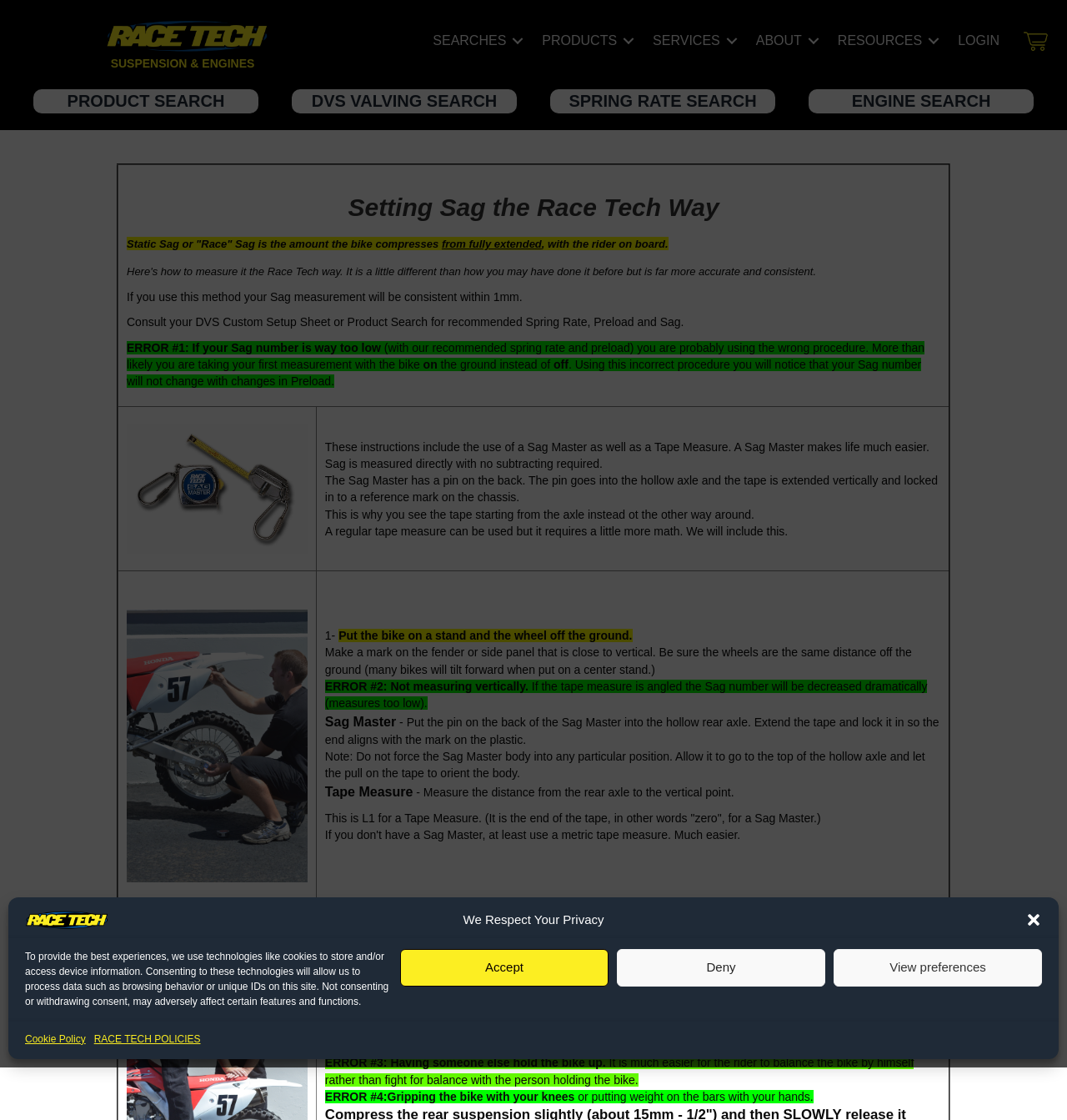What is the first step in measuring sag?
Please give a detailed answer to the question using the information shown in the image.

The first step in measuring sag is to put the bike on a stand and the wheel off the ground, as stated in the instruction '1- Put the bike on a stand and the wheel off the ground. Make a mark on the fender or side panel that is close to vertical.' This is necessary to ensure accurate measurement.